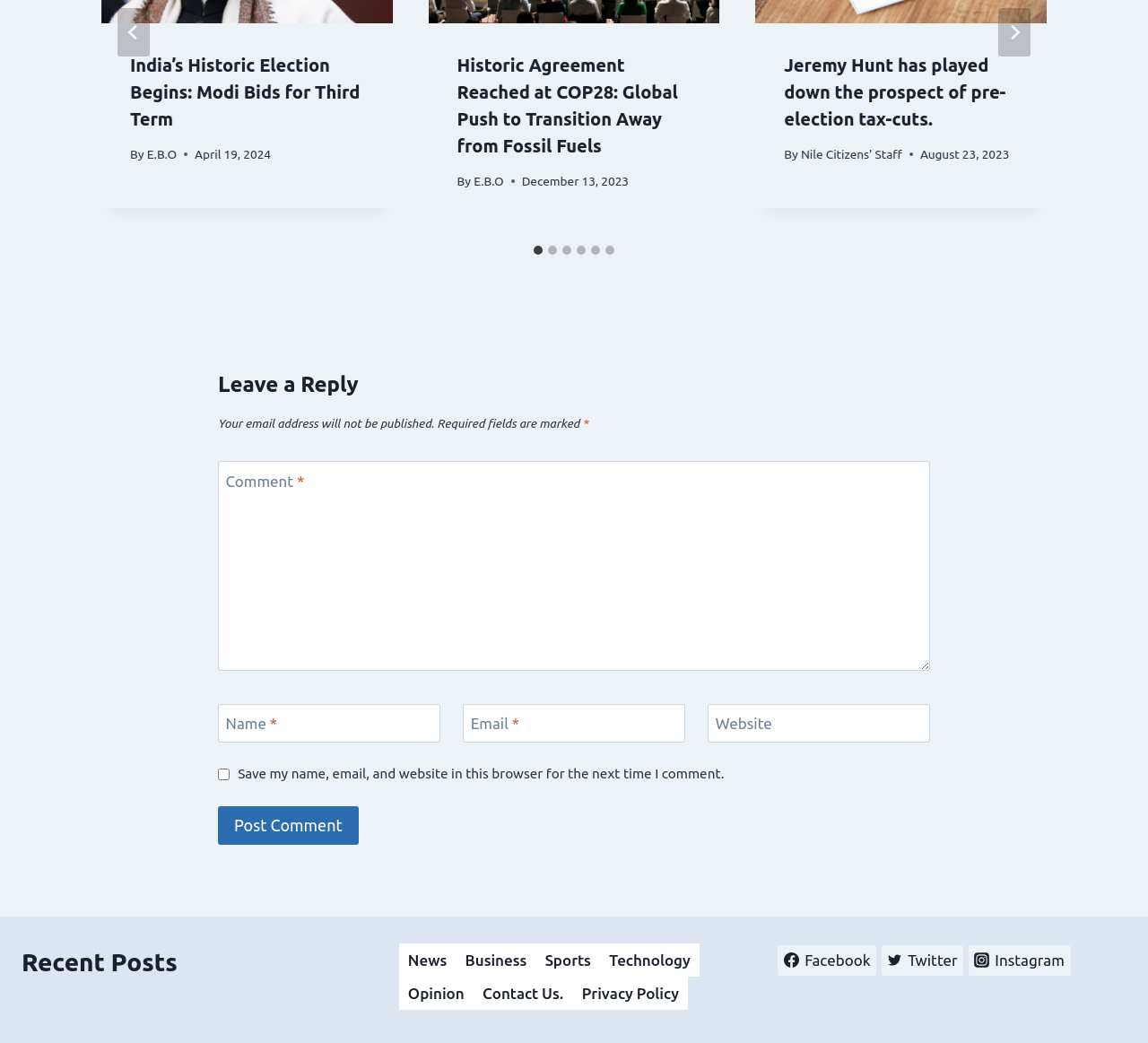Please predict the bounding box coordinates (top-left x, top-left y, bottom-right x, bottom-right y) for the UI element in the screenshot that fits the description: Nile Citizens' Staff

[0.698, 0.141, 0.786, 0.154]